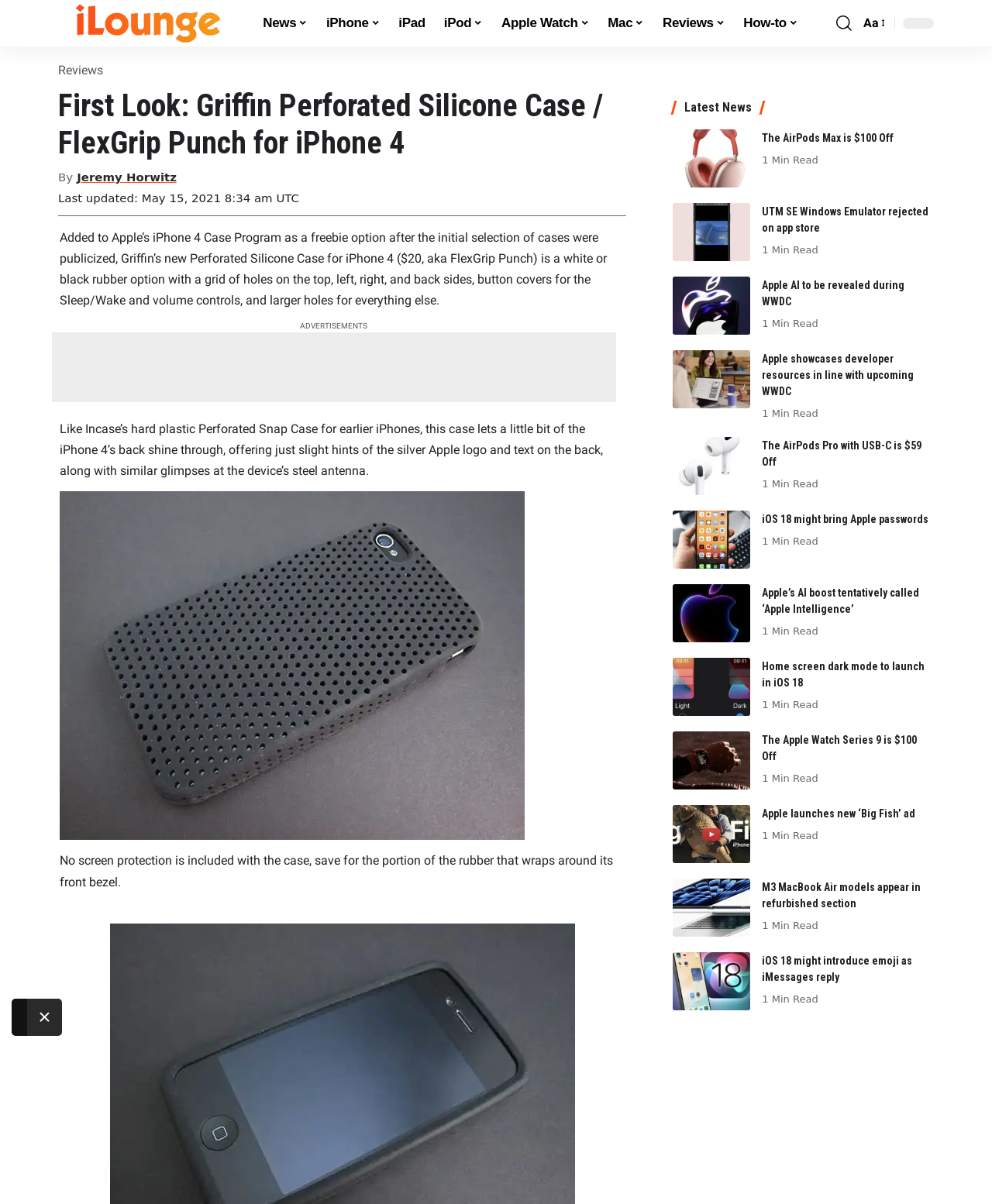What is the website's main topic?
Can you offer a detailed and complete answer to this question?

Based on the webpage's content, including the navigation menu and article titles, it appears that the website's main topic is Apple products, including iPhones, iPads, and Macs.